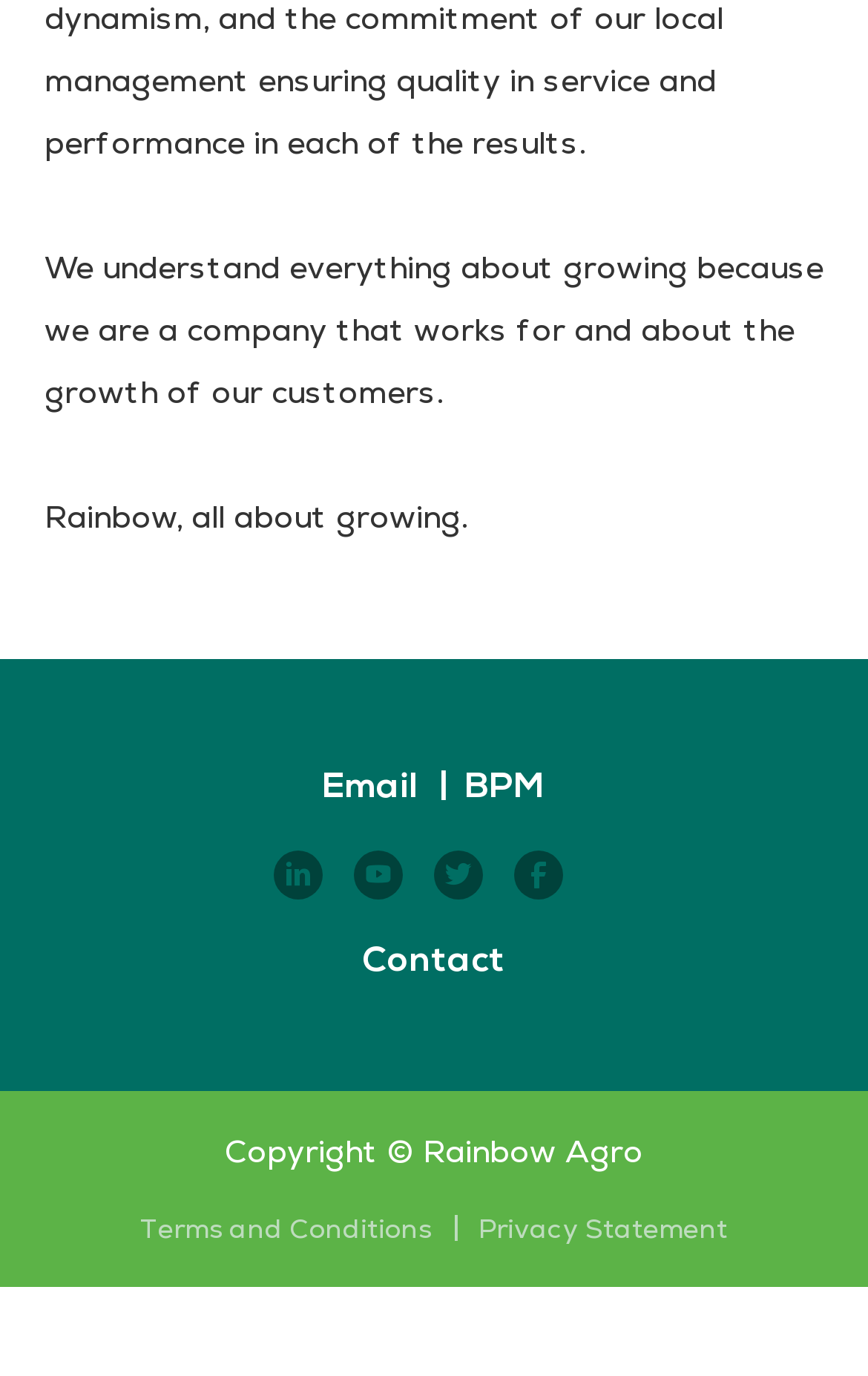Please give the bounding box coordinates of the area that should be clicked to fulfill the following instruction: "Click Email". The coordinates should be in the format of four float numbers from 0 to 1, i.e., [left, top, right, bottom].

[0.372, 0.56, 0.482, 0.586]